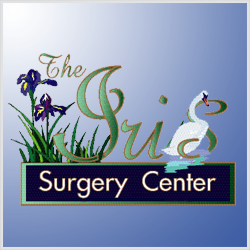What is the style of the text 'Iris' in the logo?
Please answer the question with a single word or phrase, referencing the image.

Flowing script